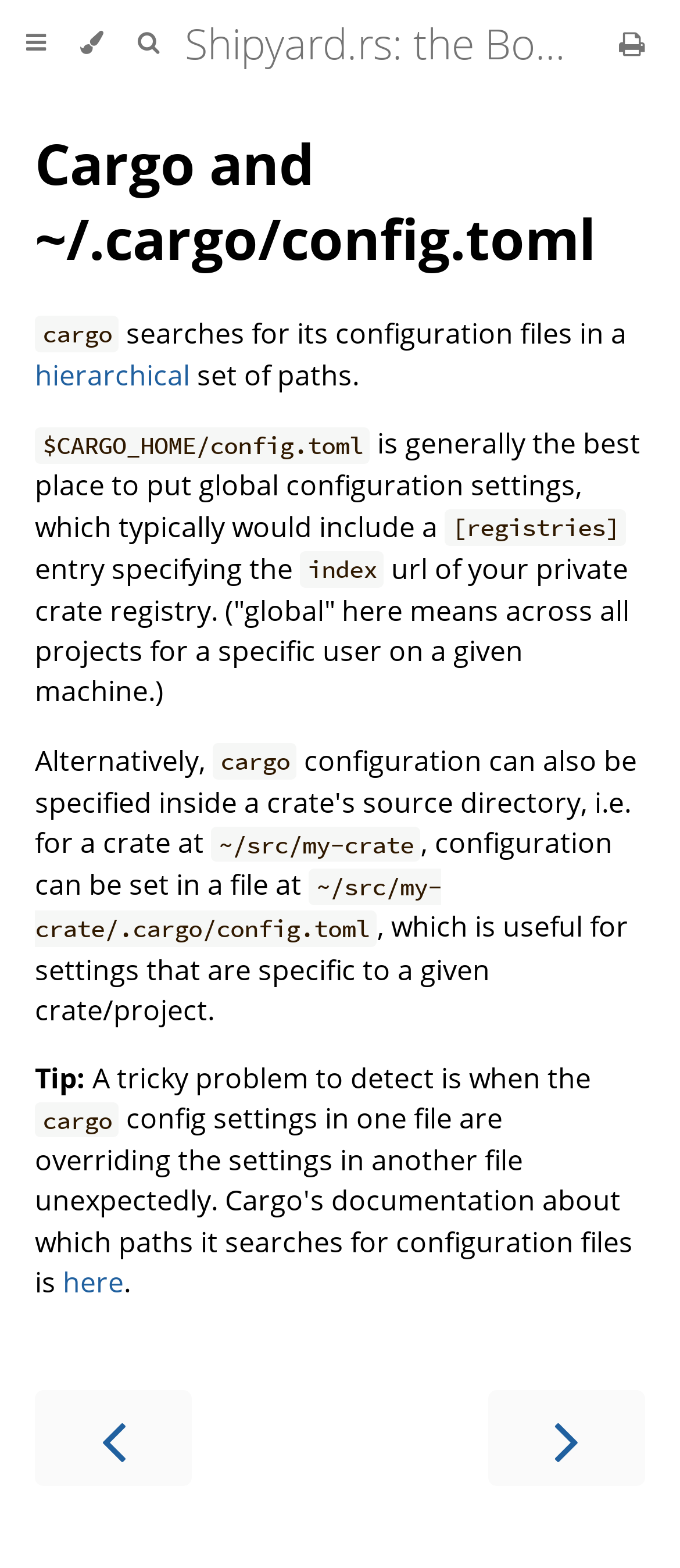Use a single word or phrase to answer the following:
How do you navigate to the previous chapter?

Press Left or click 'Previous chapter'